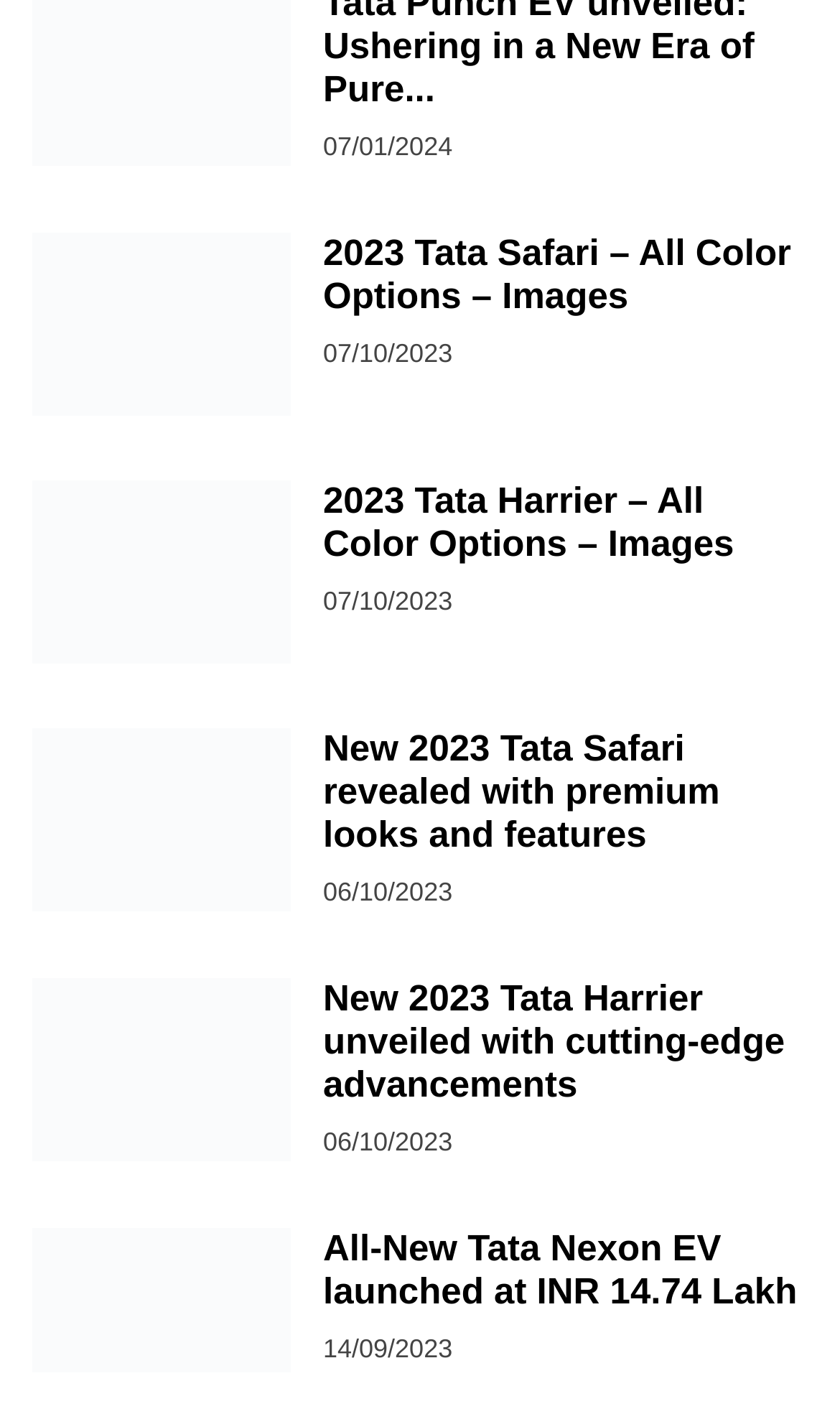Please find the bounding box coordinates of the section that needs to be clicked to achieve this instruction: "Read about 2023 Tata Harrier – All Color Options – Images".

[0.385, 0.341, 0.962, 0.402]